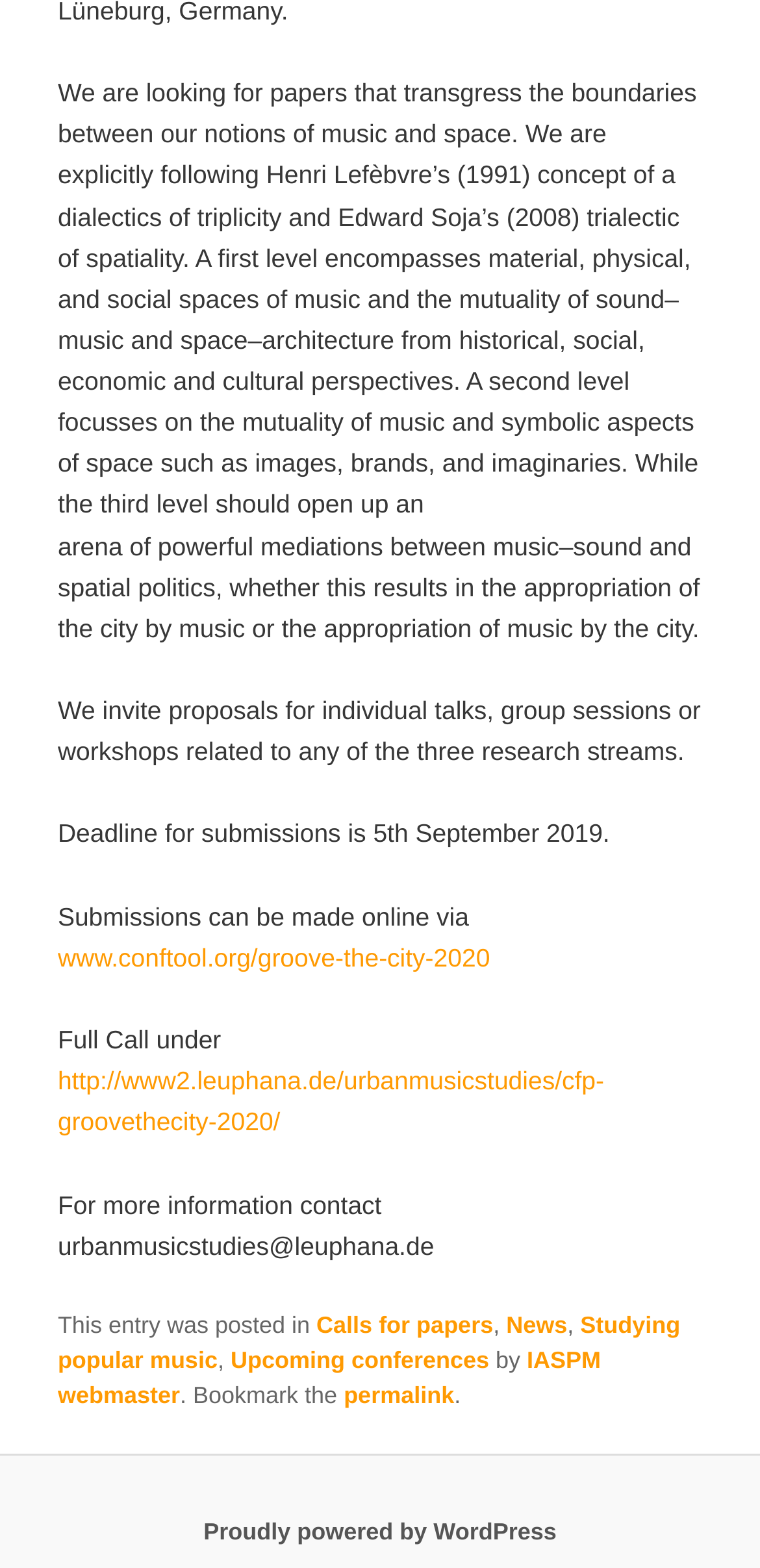Find the bounding box coordinates of the clickable element required to execute the following instruction: "view calls for papers". Provide the coordinates as four float numbers between 0 and 1, i.e., [left, top, right, bottom].

[0.416, 0.836, 0.649, 0.854]